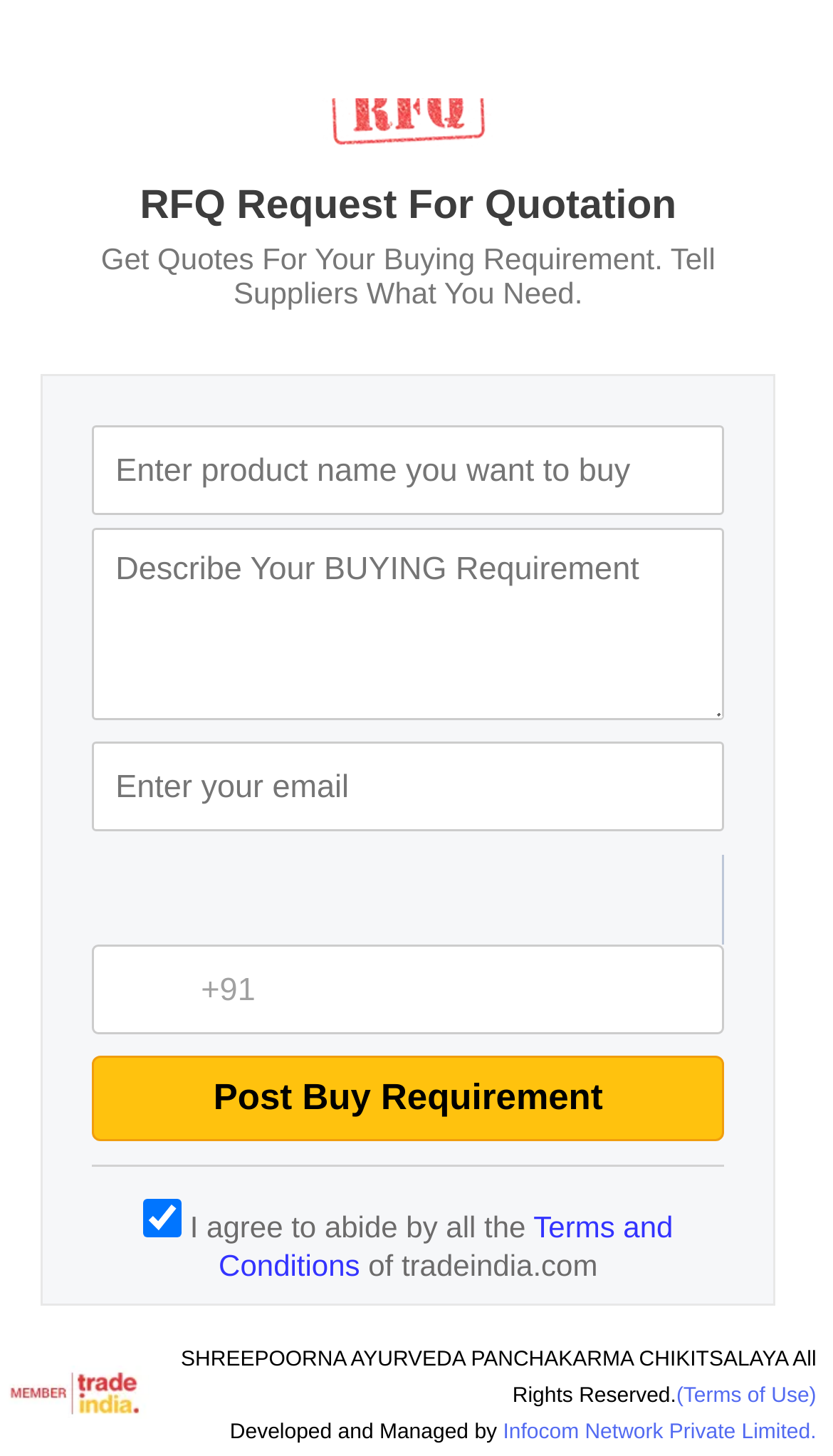What is the link at the bottom of the webpage?
Refer to the screenshot and answer in one word or phrase.

Terms of Use